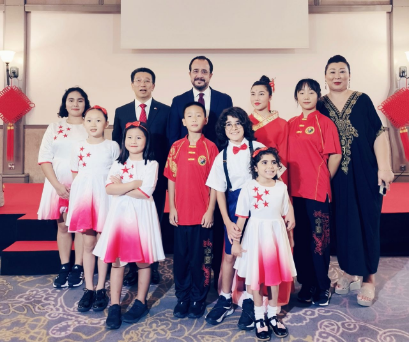Provide a thorough and detailed caption for the image.

In this vibrant photo, a group of ten individuals poses together, radiating joy and cultural pride. The backdrop features red and gold decorations, indicative of a festive atmosphere, likely celebrating a significant cultural event. 

At the center, two adult figures are dressed in formal attire—one in a black suit and the other in a red and gold outfit—suggesting they hold positions of importance. Surrounding them are eight children, each wearing color-coordinated outfits that blend red and white, adorned with stars, emphasizing themes of unity and celebration.

The children showcase a range of expressions, from cheerful smiles to shy grins, highlighting a sense of camaraderie. The festive elements and the diverse attire suggest a rich cultural context, possibly related to a holiday or community event celebrating heritage and achievement.